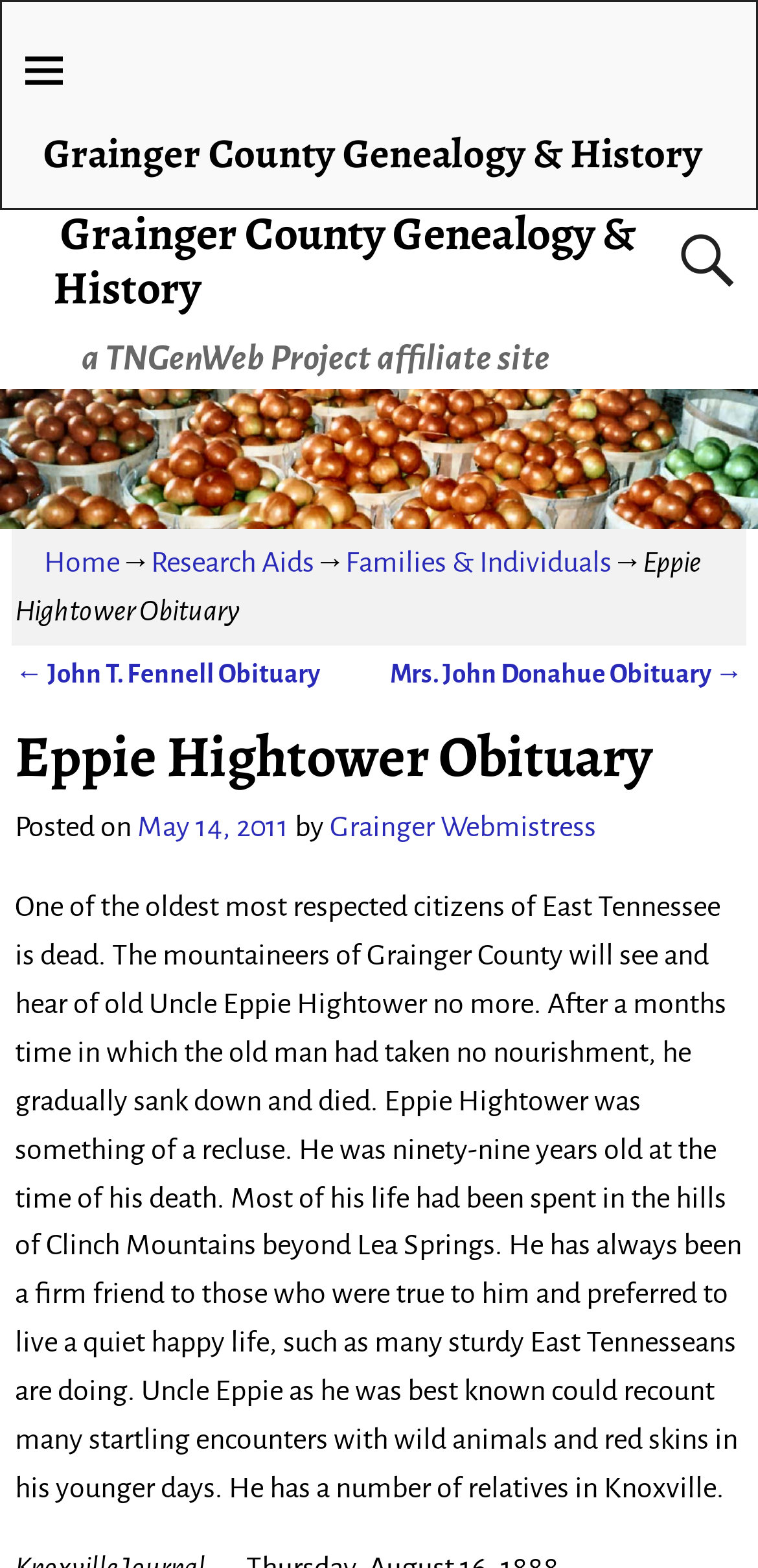What kind of encounters did Eppie Hightower have in his younger days?
Provide a detailed and well-explained answer to the question.

According to the text, Eppie Hightower could recount many startling encounters with wild animals and red skins in his younger days, which is mentioned as part of his life story.